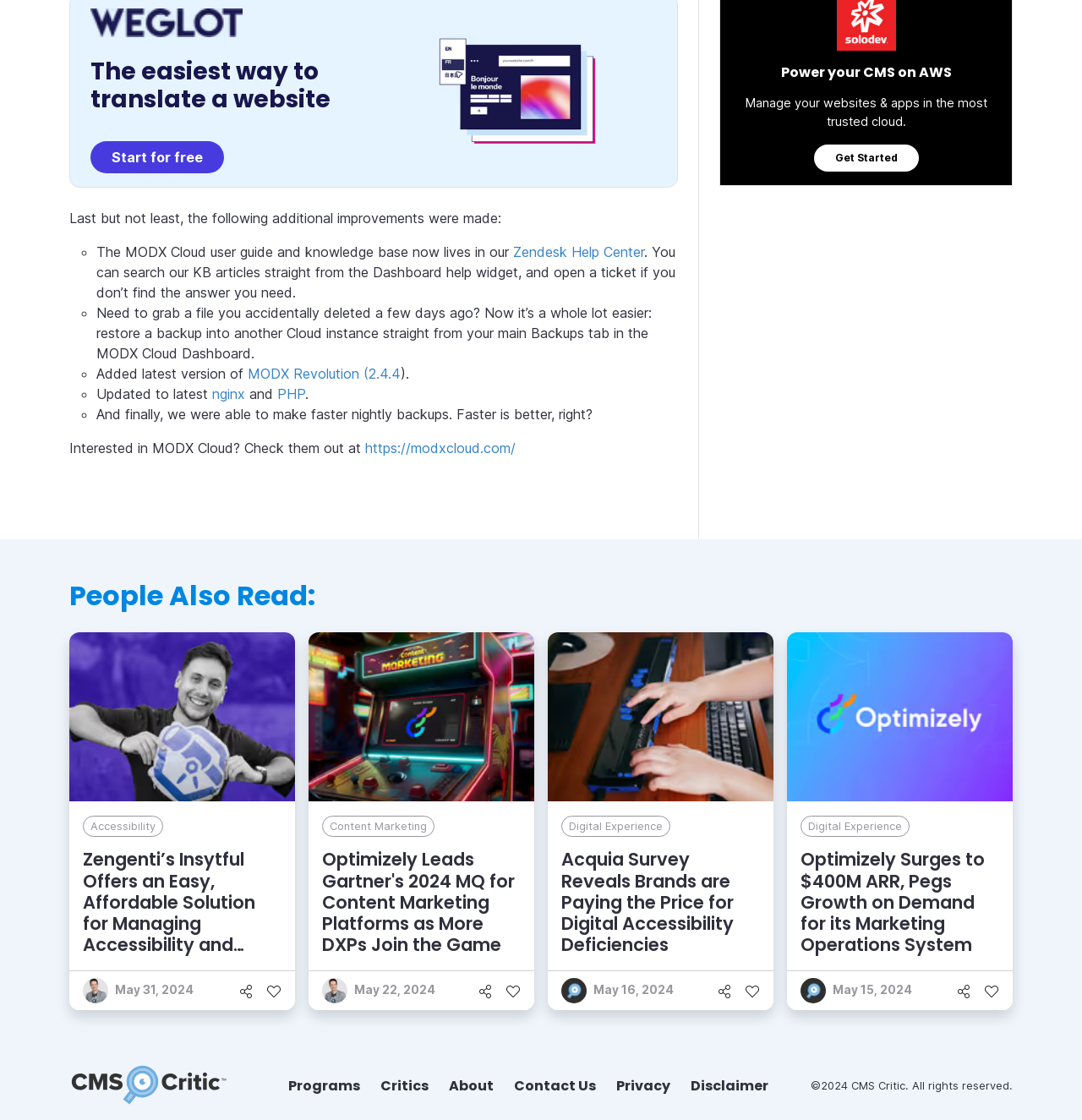Please locate the clickable area by providing the bounding box coordinates to follow this instruction: "Read the news article".

None